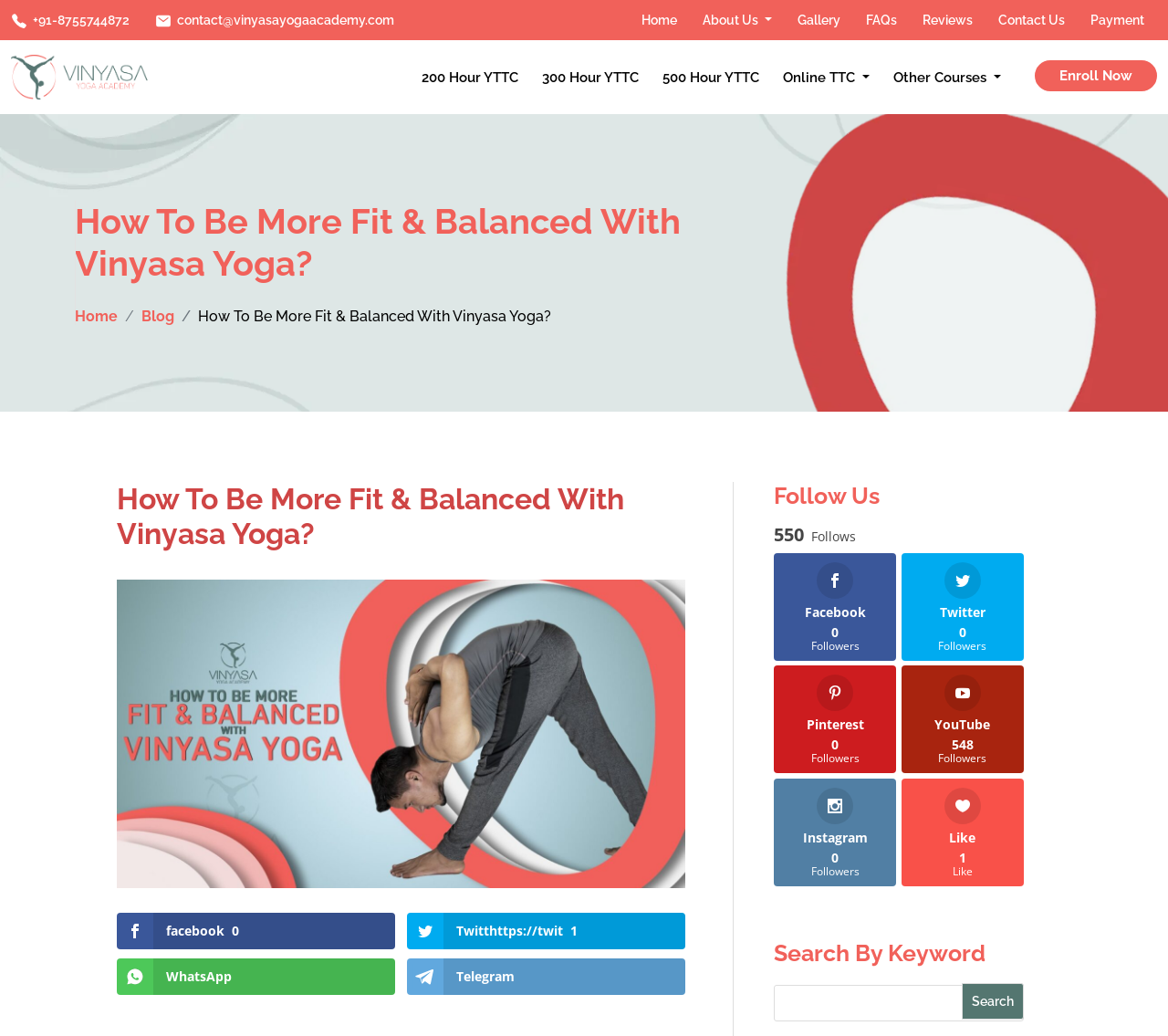Could you find the bounding box coordinates of the clickable area to complete this instruction: "Click the 'About Us' button"?

[0.602, 0.012, 0.661, 0.026]